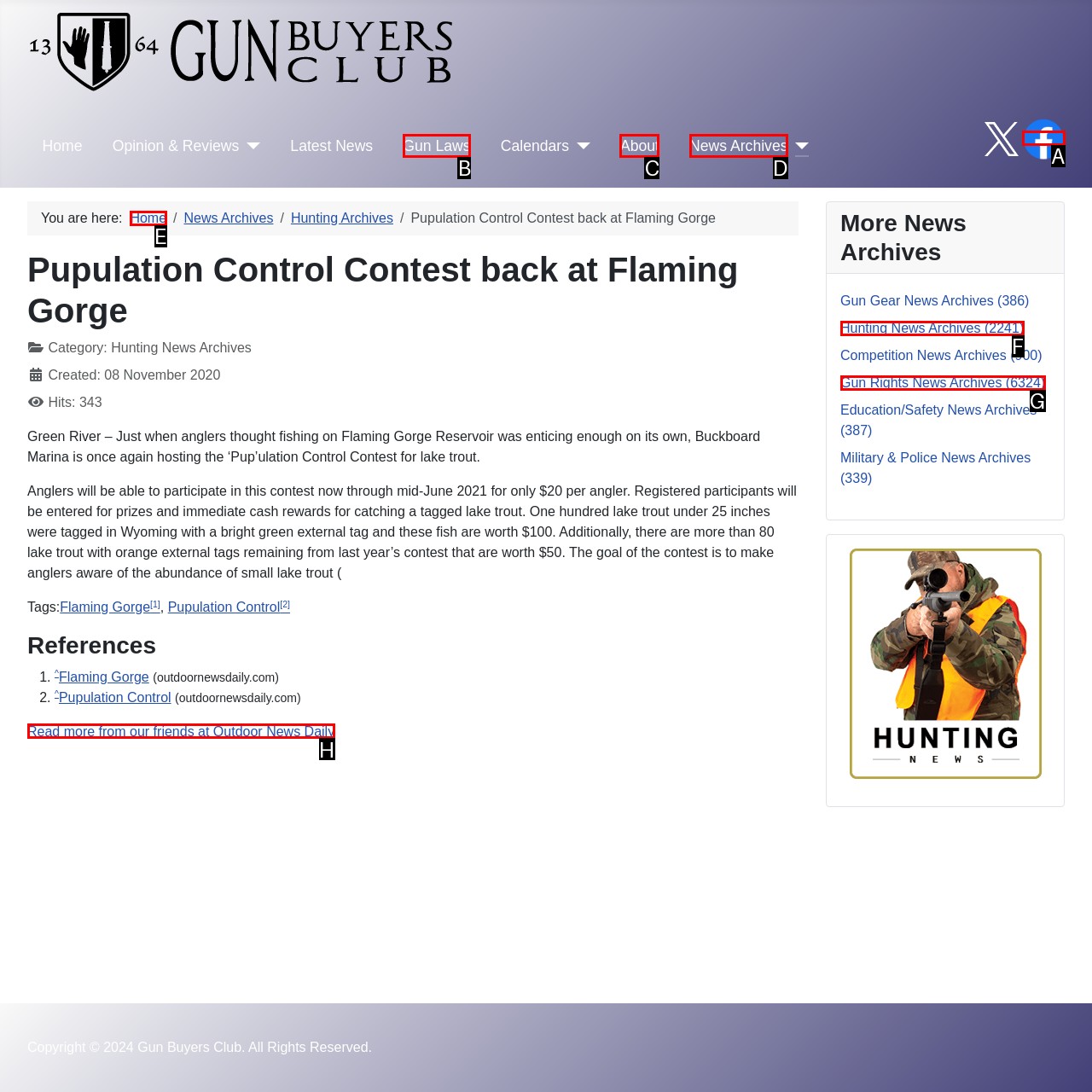From the provided choices, determine which option matches the description: Gun Laws. Respond with the letter of the correct choice directly.

B